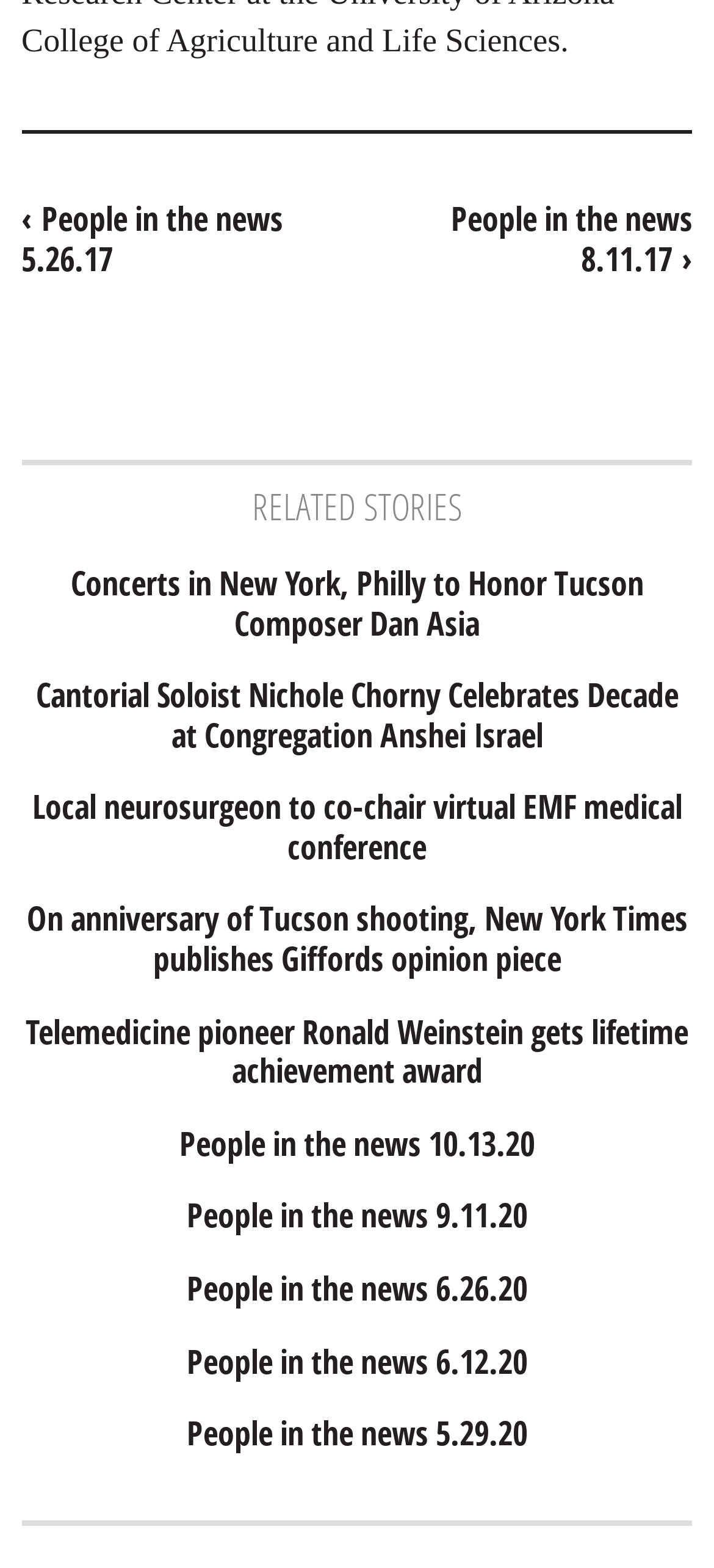Show the bounding box coordinates for the HTML element described as: "People in the news 6.12.20".

[0.03, 0.856, 0.97, 0.881]